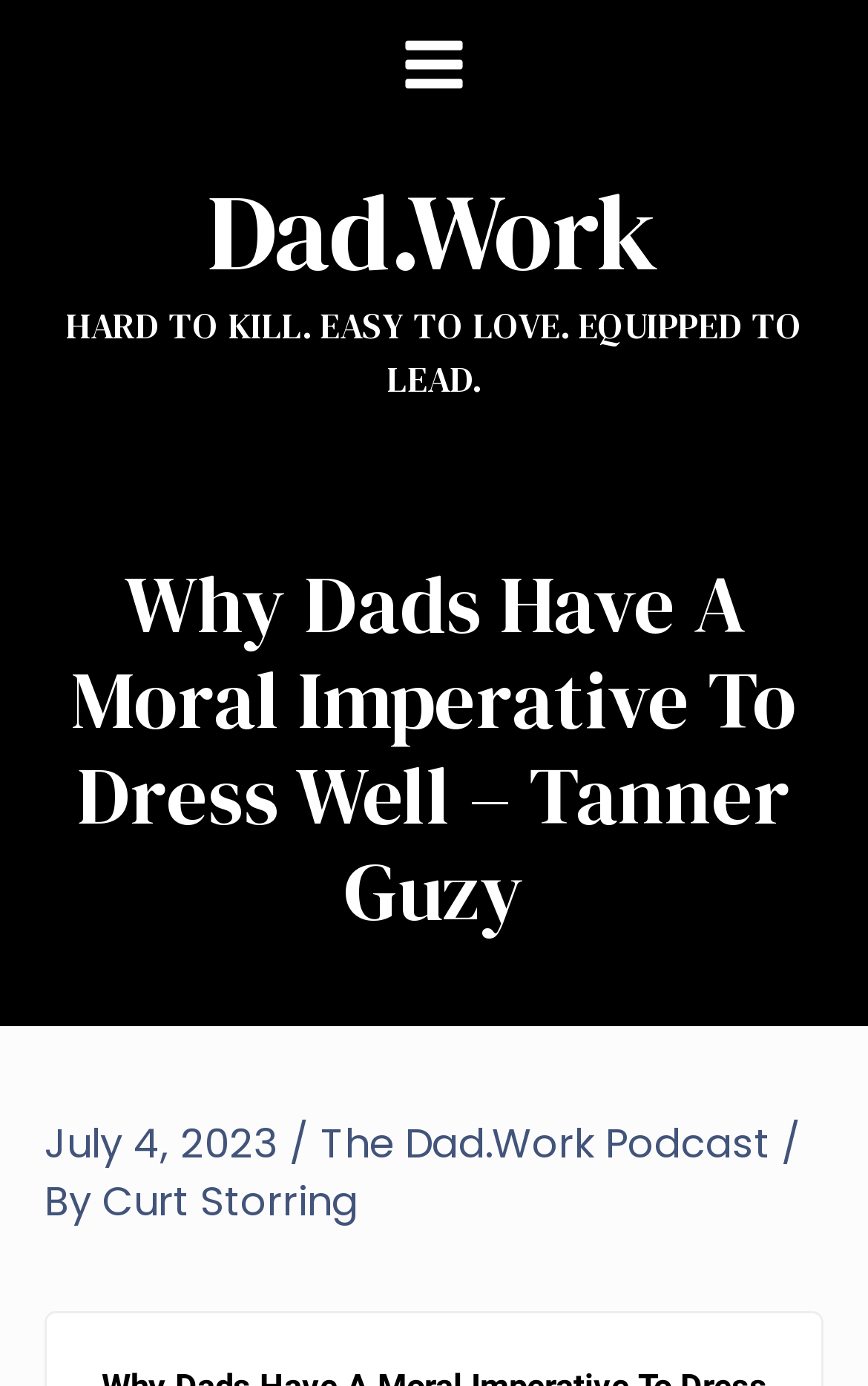Provide the bounding box coordinates of the HTML element described by the text: "Dad.Work".

[0.238, 0.114, 0.762, 0.22]